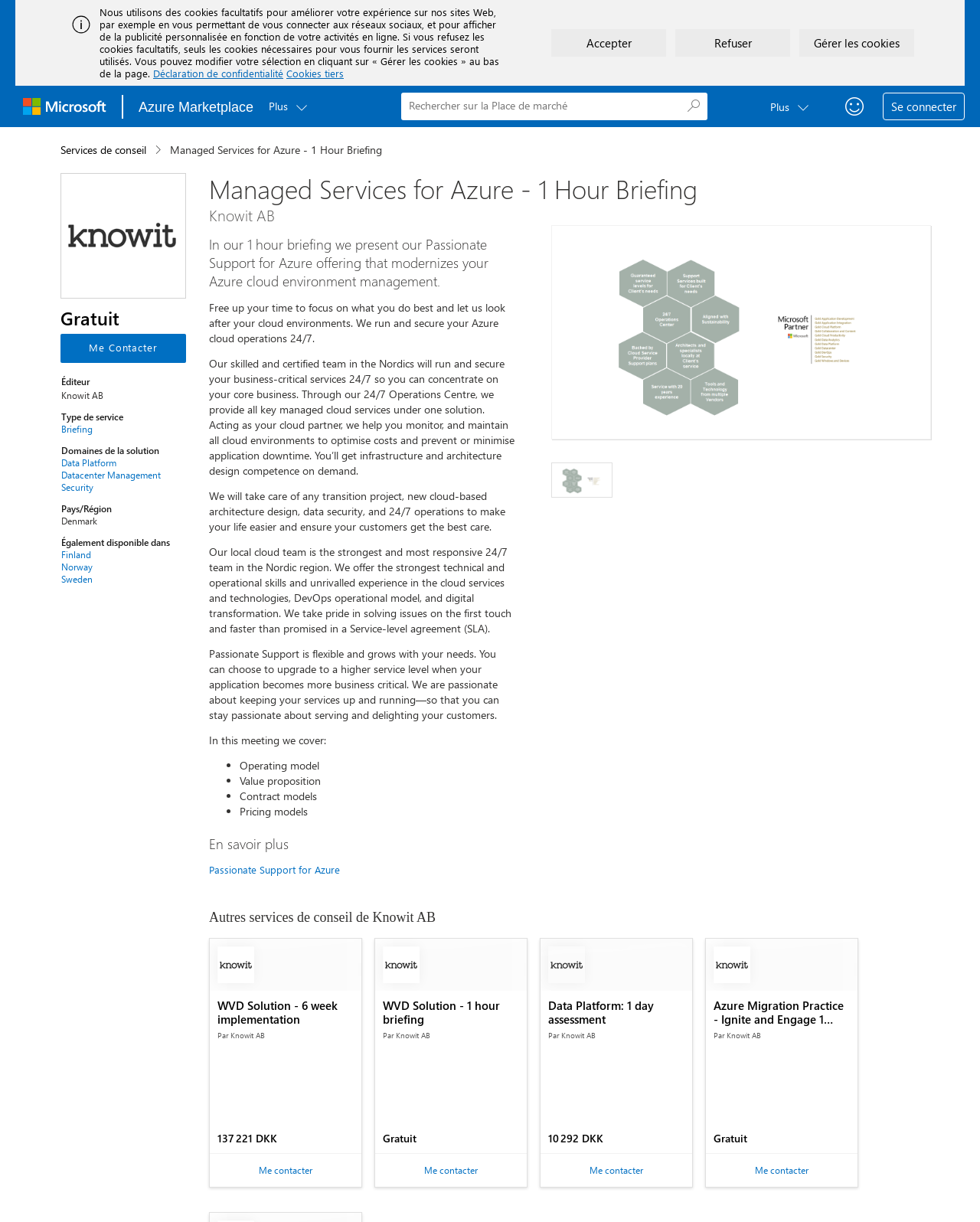What is the purpose of the 1 hour briefing?
Please provide a detailed answer to the question.

The purpose of the 1 hour briefing can be found in the section 'In our 1 hour briefing we present our Passionate Support for Azure offering...' where it explains that the briefing is to present the Passionate Support for Azure offering.